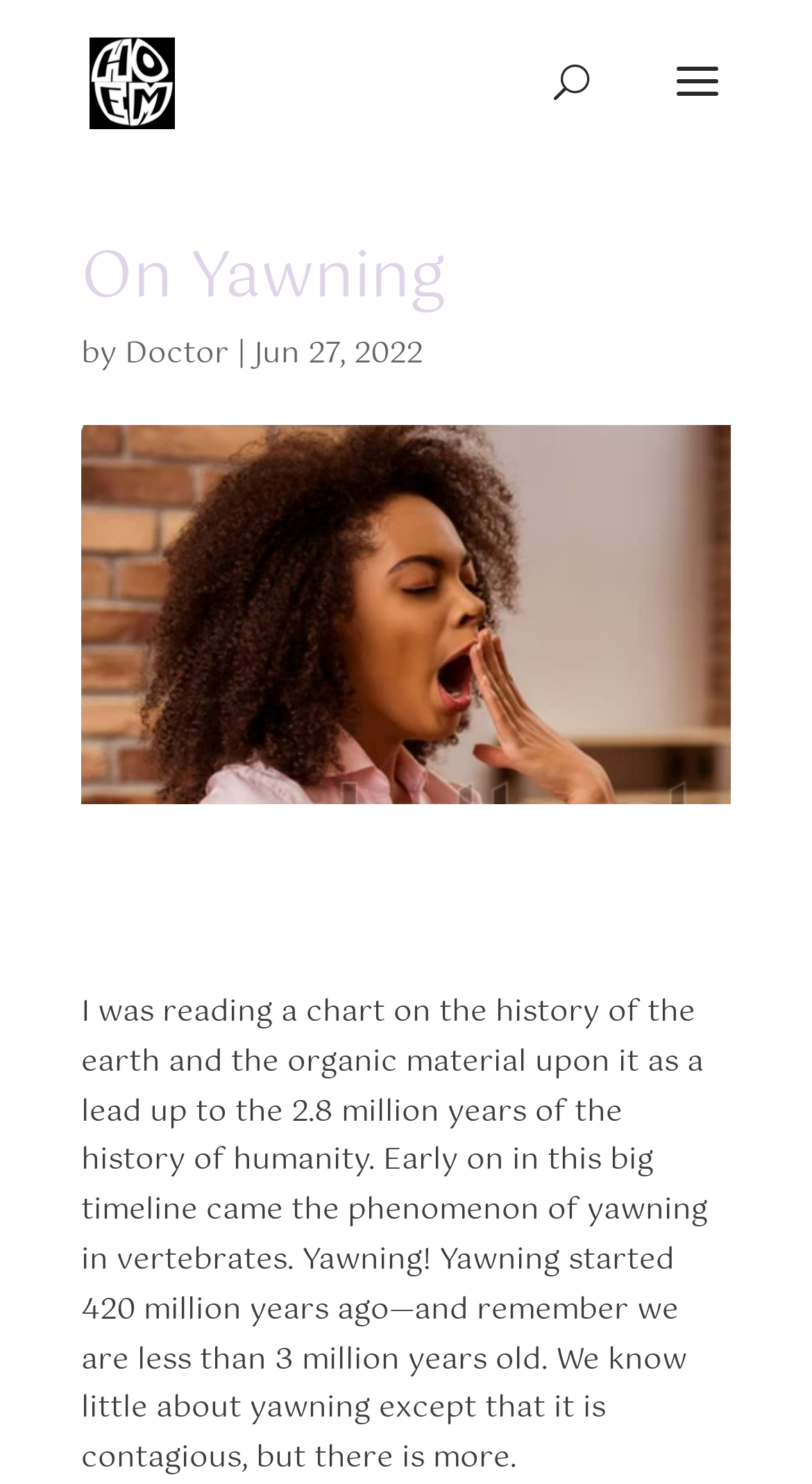What is the age of humanity?
Please craft a detailed and exhaustive response to the question.

The article mentions that humanity is less than 3 million years old, which is a fact stated in the text.